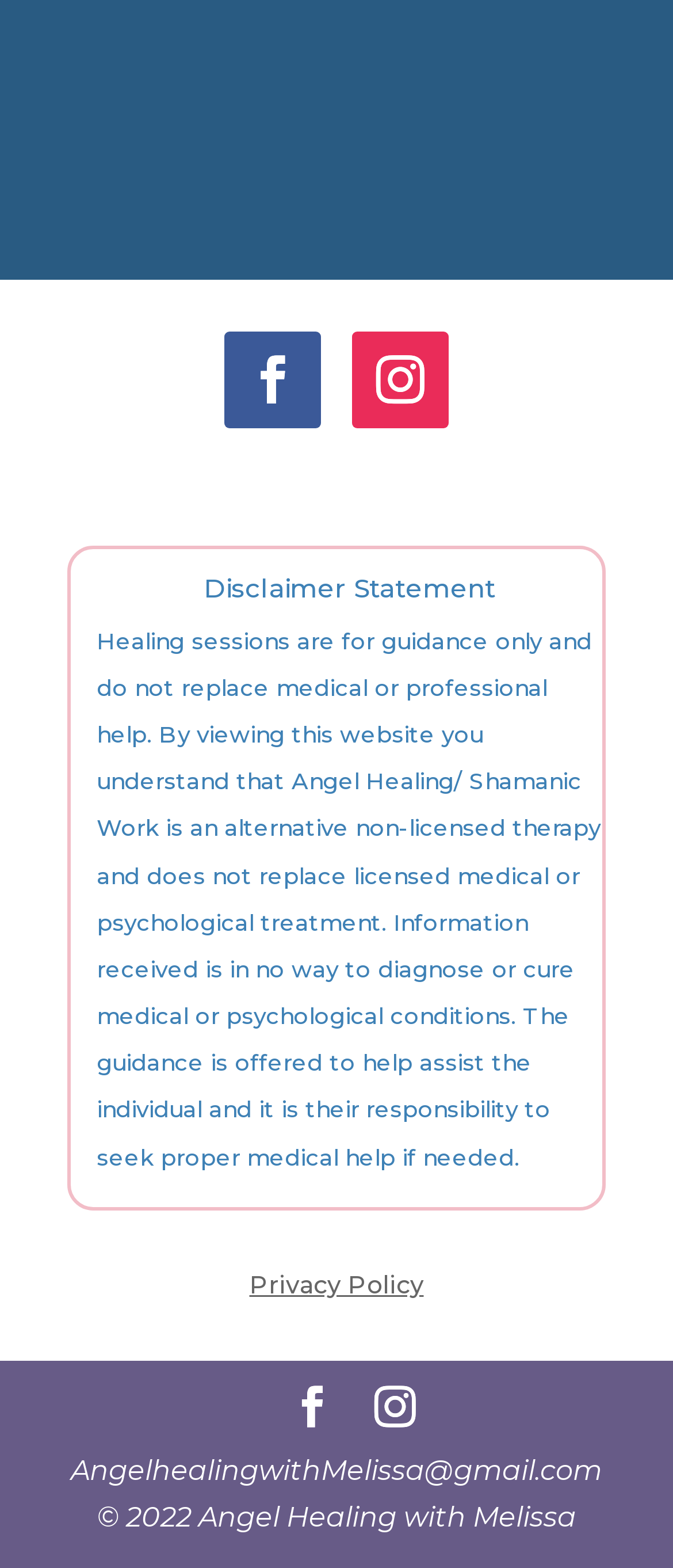What is the responsibility of the individual using this website?
Based on the image, answer the question in a detailed manner.

According to the disclaimer statement, it is the individual's responsibility to seek proper medical help if needed, implying that the individual should take responsibility for their own health and seek medical attention if necessary.